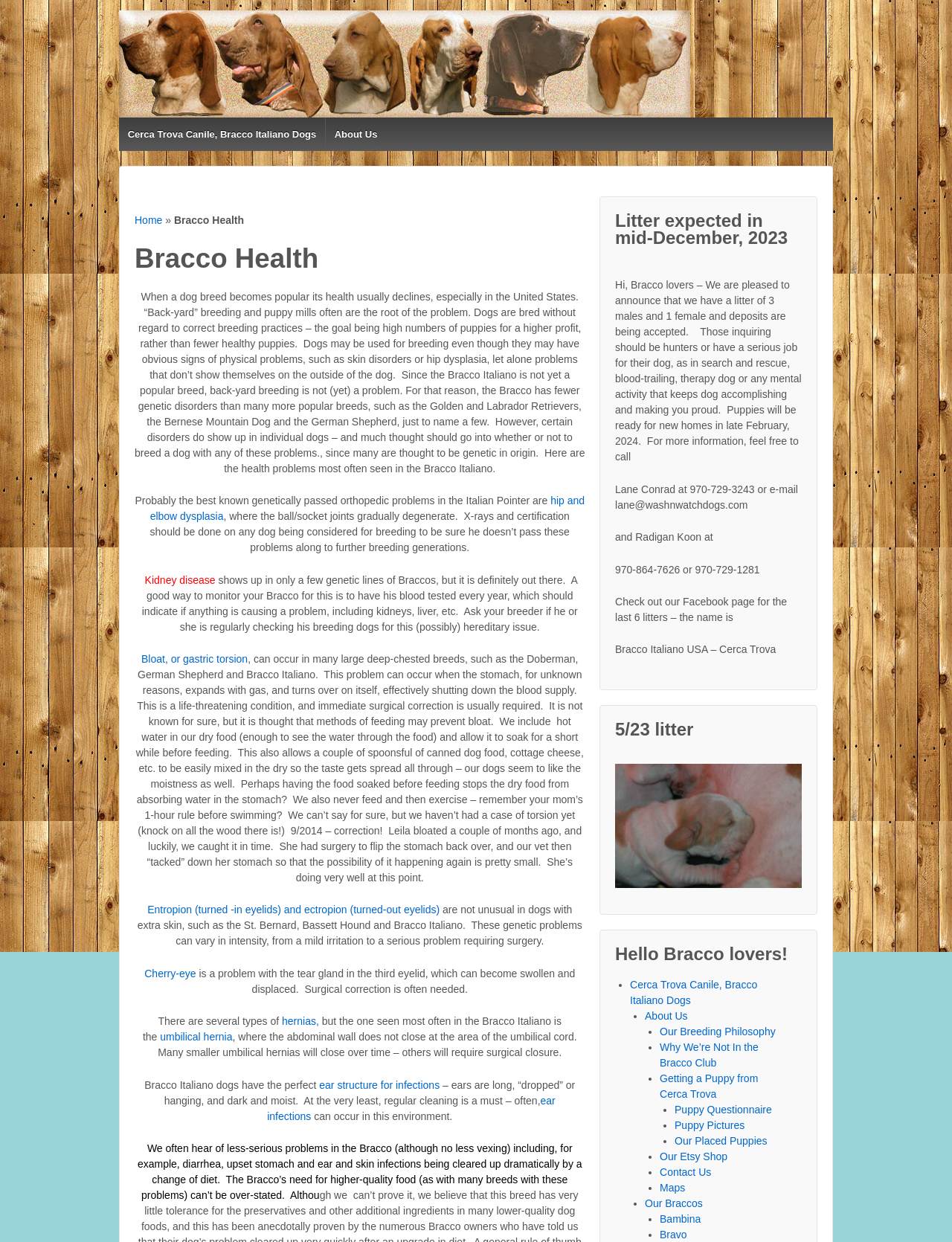Respond to the following question with a brief word or phrase:
What is the contact phone number for Lane Conrad?

970-729-3243